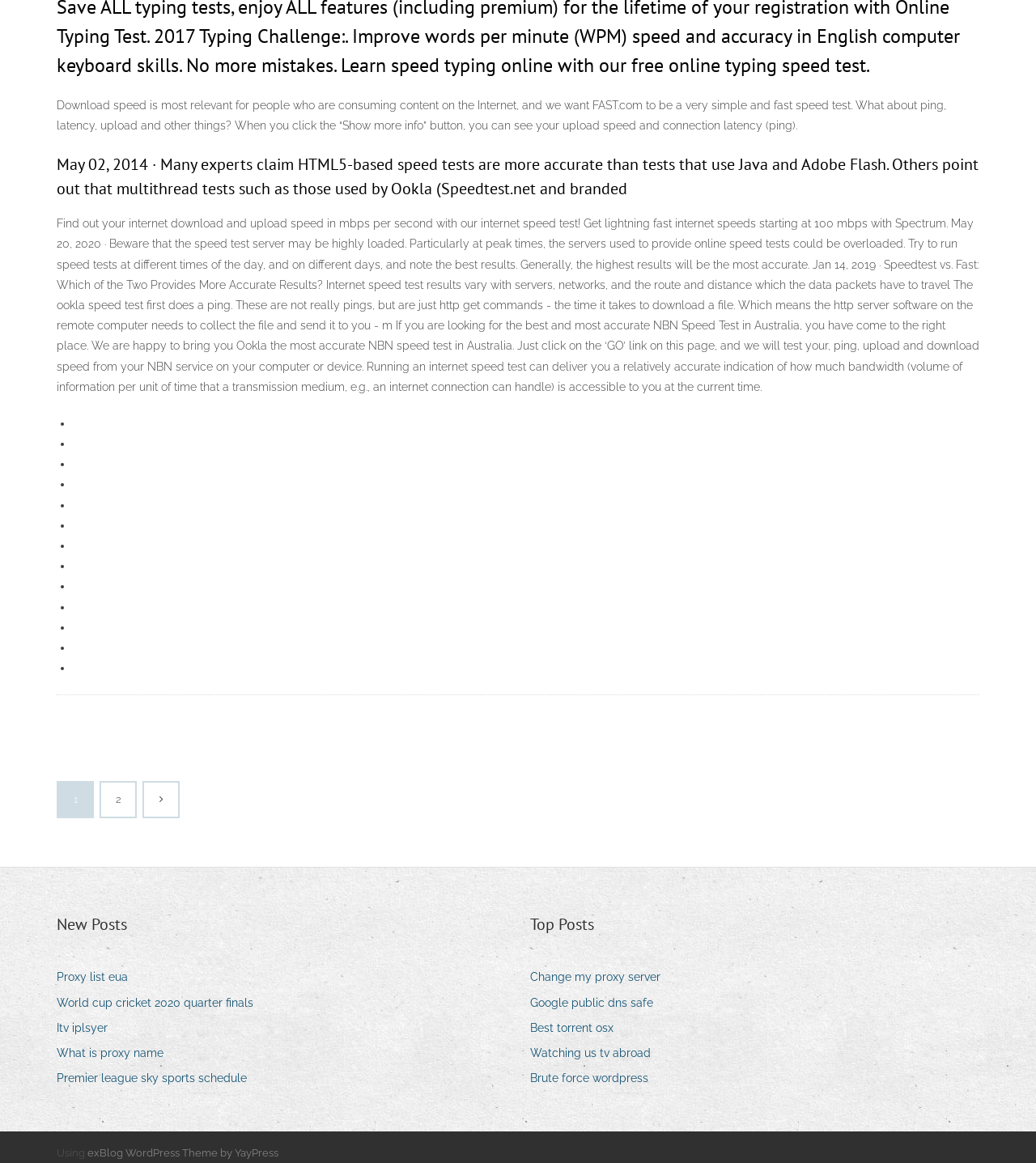Determine the bounding box coordinates for the HTML element described here: "What is proxy name".

[0.055, 0.896, 0.17, 0.915]